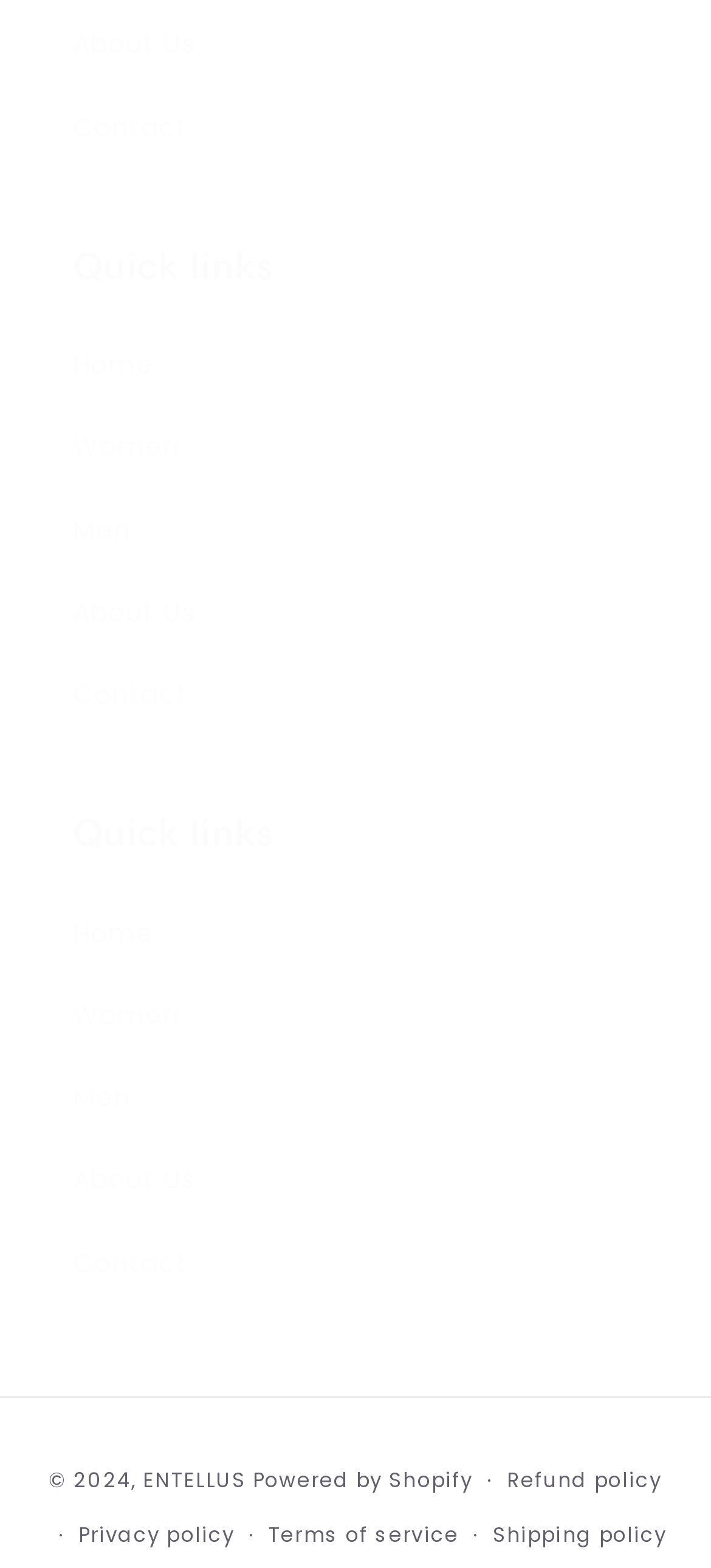Please determine the bounding box coordinates of the element to click in order to execute the following instruction: "go to about us page". The coordinates should be four float numbers between 0 and 1, specified as [left, top, right, bottom].

[0.103, 0.003, 0.897, 0.055]